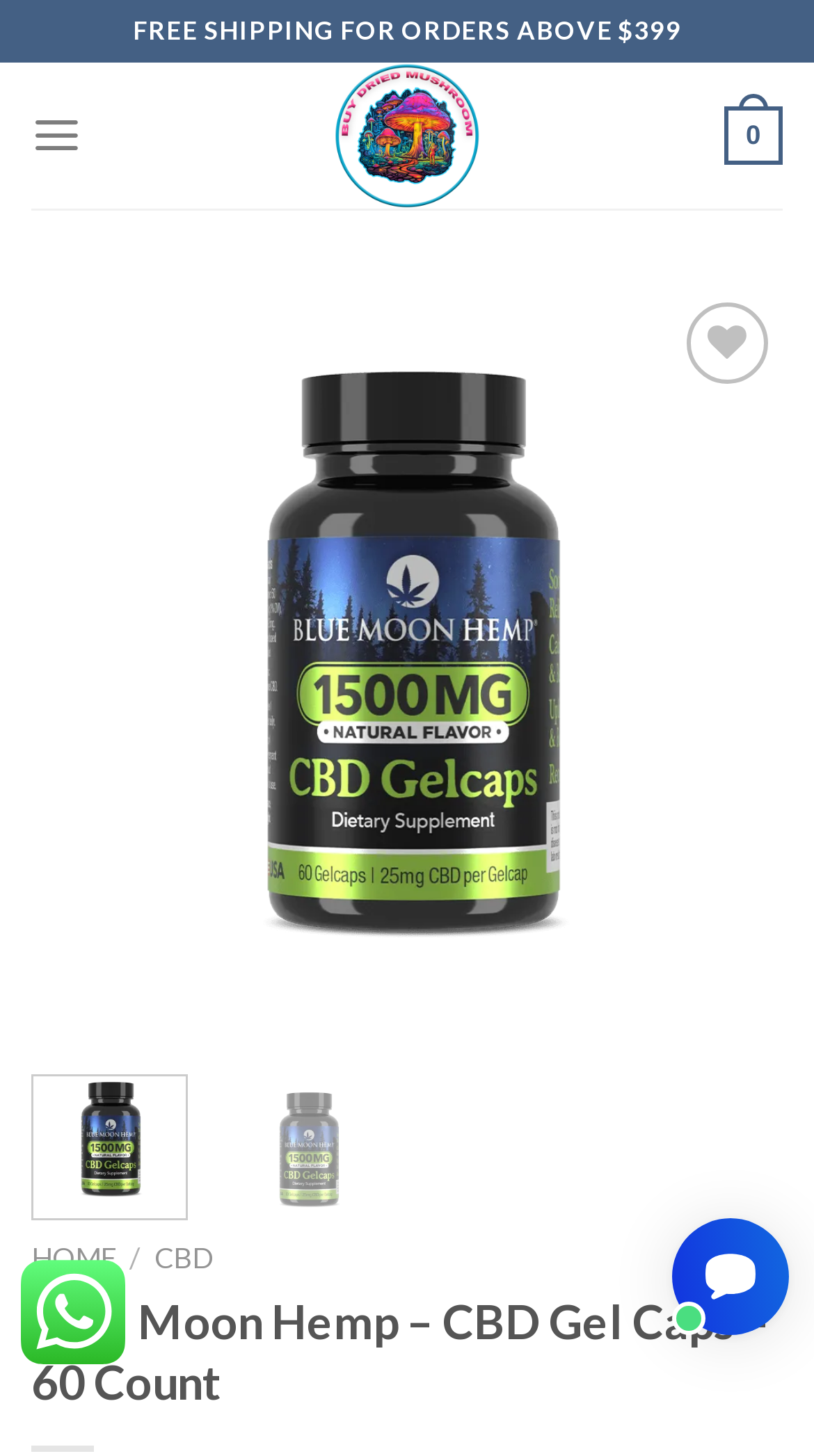Determine the bounding box coordinates of the clickable area required to perform the following instruction: "Search for a game". The coordinates should be represented as four float numbers between 0 and 1: [left, top, right, bottom].

None